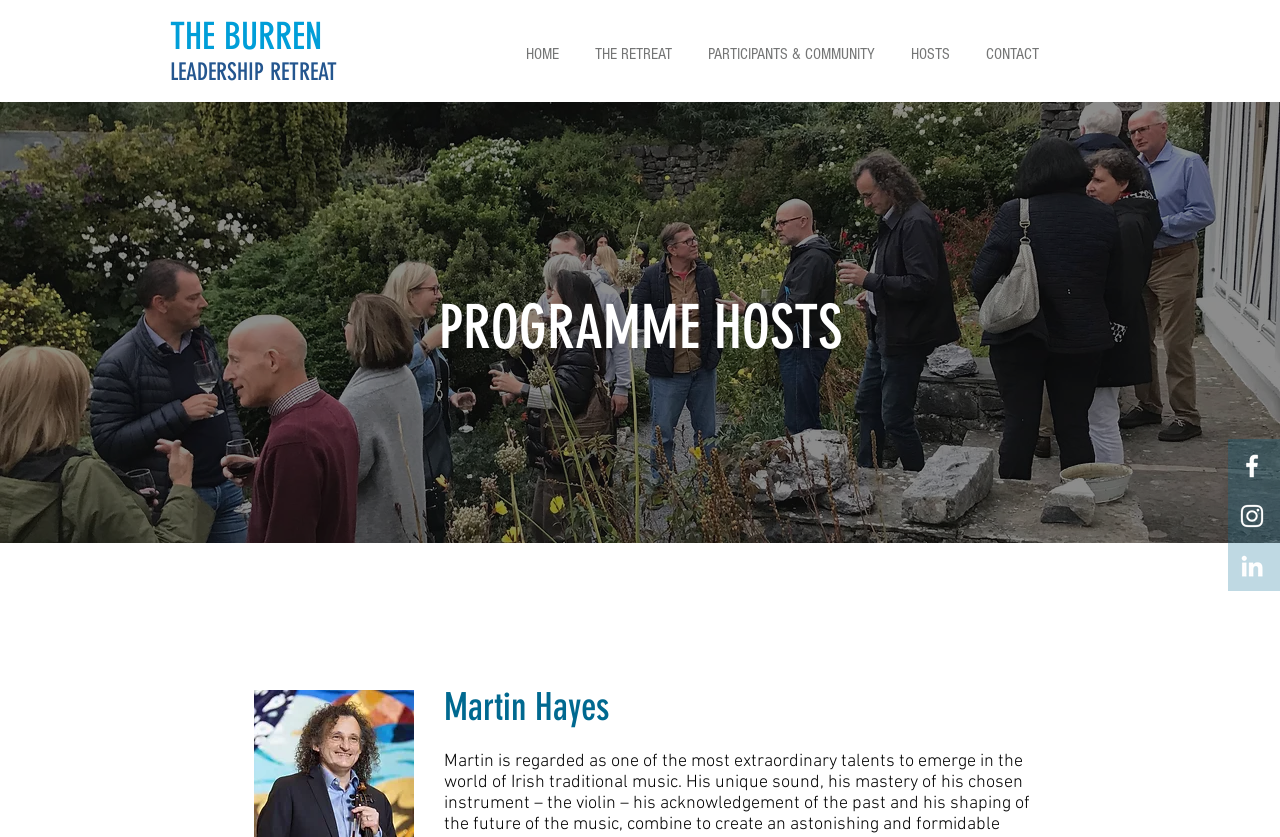Can you find the bounding box coordinates of the area I should click to execute the following instruction: "view programme hosts"?

[0.343, 0.349, 0.657, 0.434]